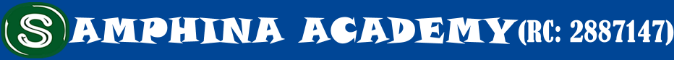Explain the image with as much detail as possible.

The image features the logo of Samphina Academy, prominently displayed in bold white text against a vibrant blue background. The name "SAMPHINA ACADEMY" is styled in an eye-catching typography, emphasizing its educational mission. Accompanying the name is the registration code "RC: 2887147," indicating the formal registration of the institution. The logo is framed by a green circular emblem featuring the letter "S," symbolizing a commitment to academic excellence and professional development within the Nigerian educational landscape. This branding reflects the academy's dedication to providing resources and programs for students seeking project topics and materials across various fields.